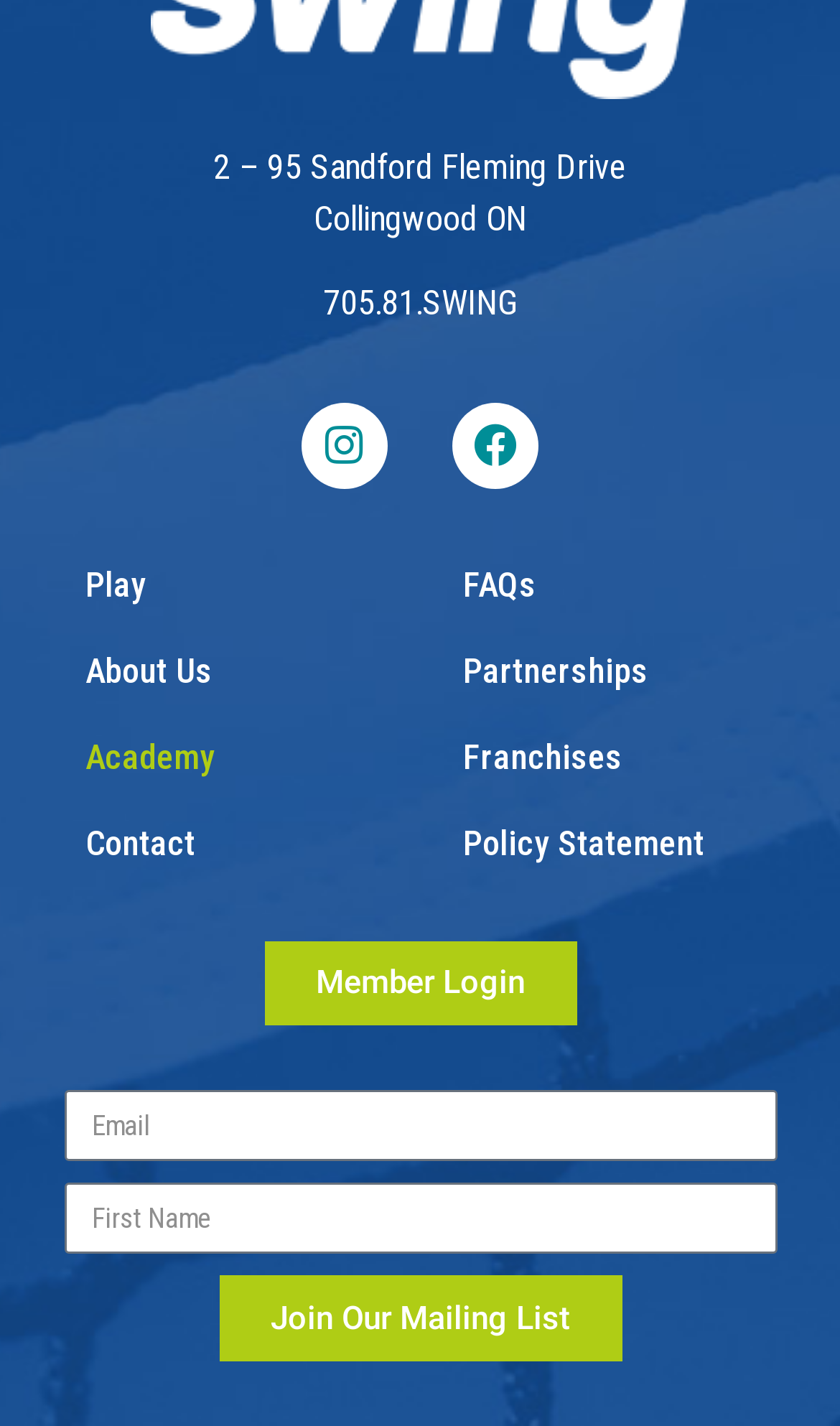Using the information from the screenshot, answer the following question thoroughly:
What is the address of the location?

I found the address by looking at the static text element at the top of the page, which contains the address '2 – 95 Sandford Fleming Drive'.